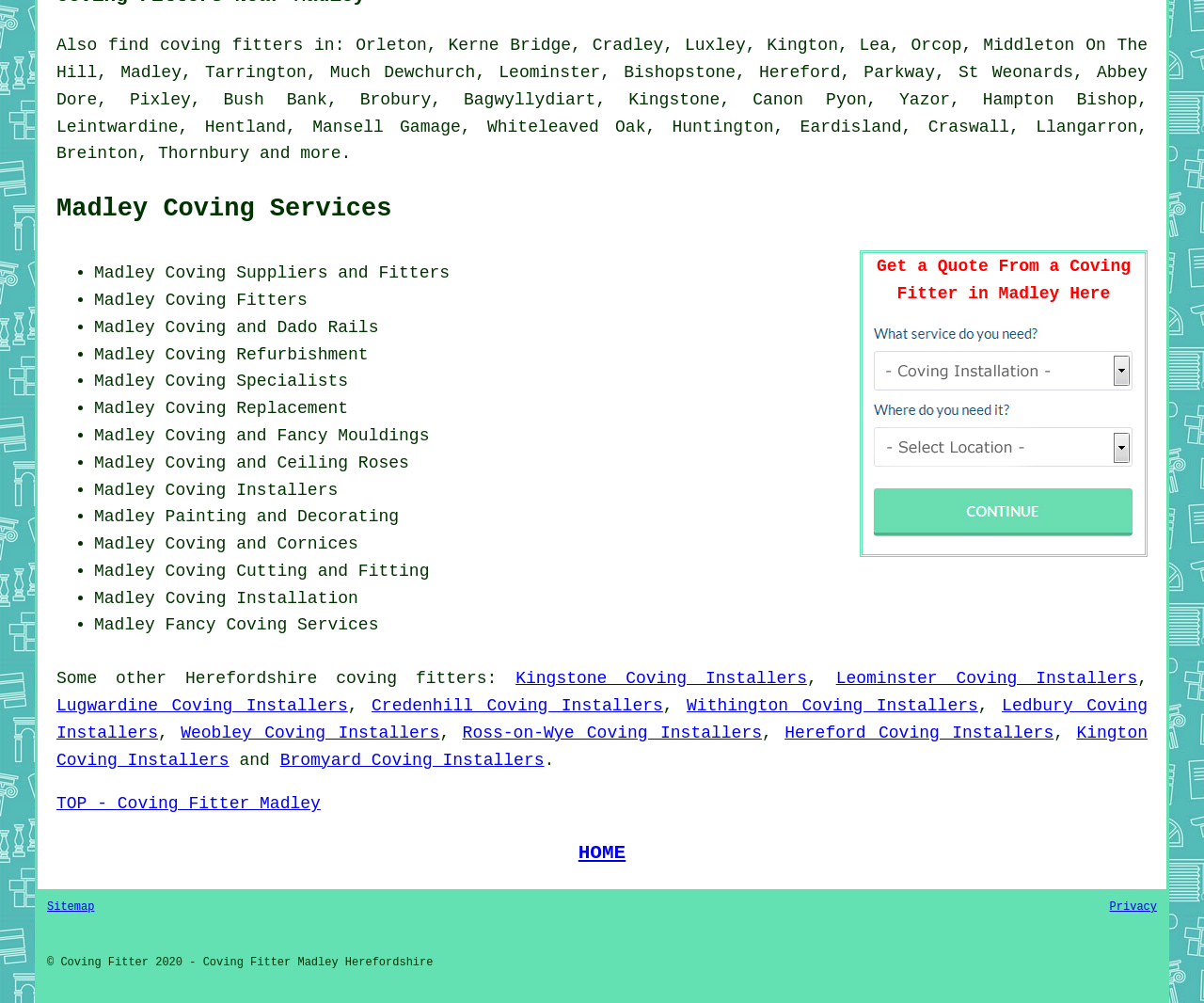Can you find the bounding box coordinates of the area I should click to execute the following instruction: "check Coving Replacement"?

[0.137, 0.398, 0.289, 0.417]